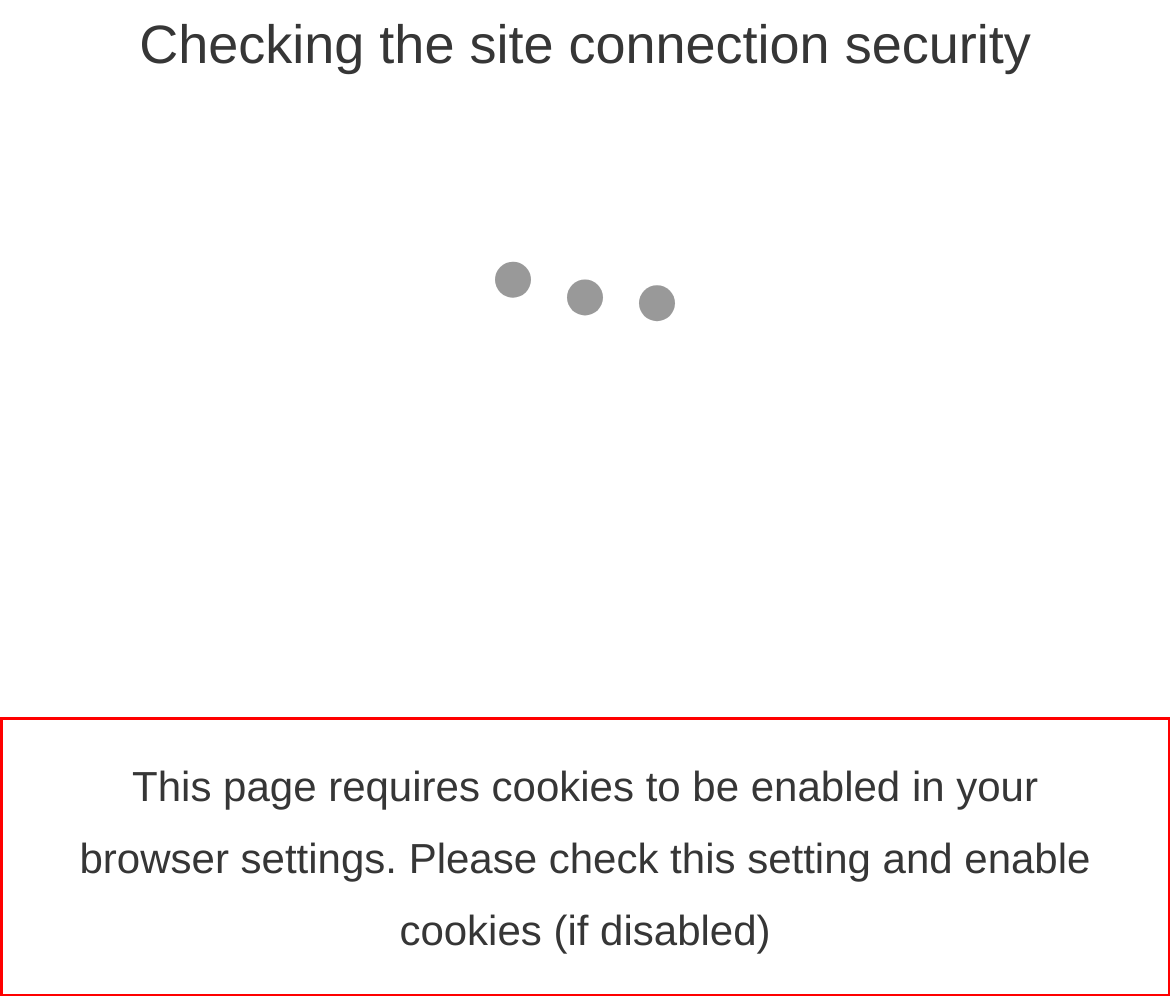Examine the screenshot of the webpage, locate the red bounding box, and generate the text contained within it.

This page requires cookies to be enabled in your browser settings. Please check this setting and enable cookies (if disabled)